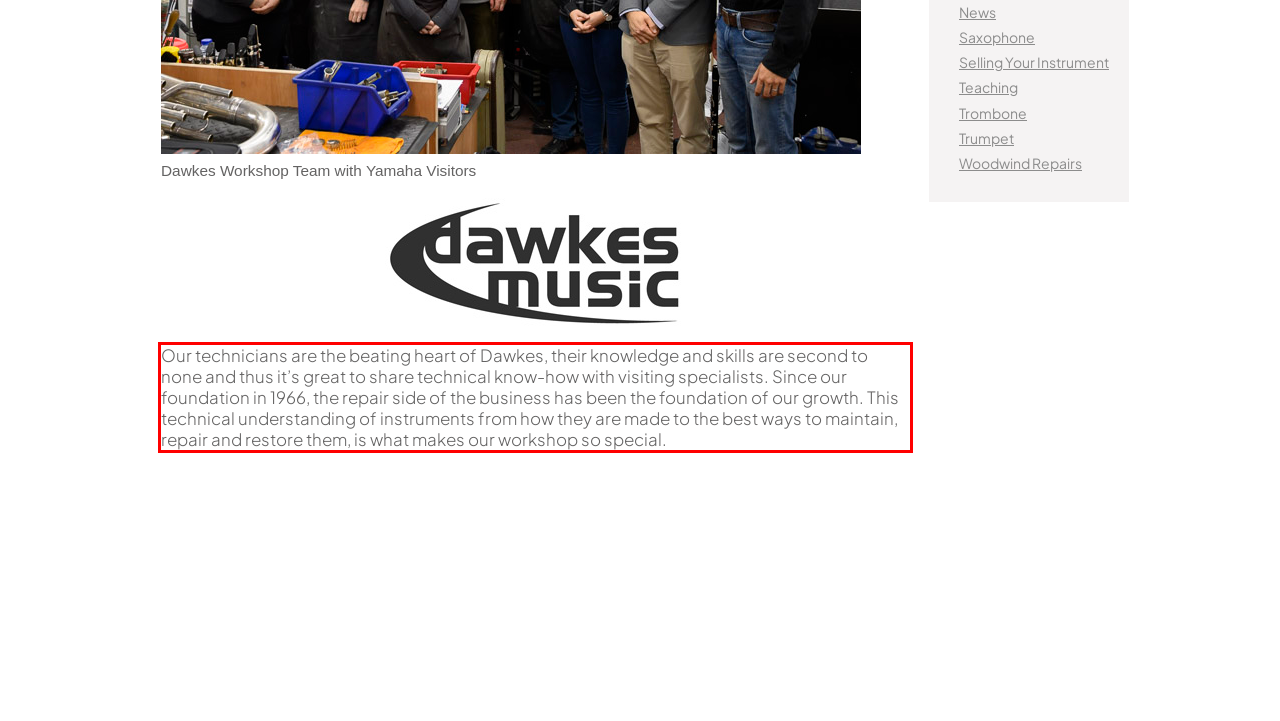Please analyze the provided webpage screenshot and perform OCR to extract the text content from the red rectangle bounding box.

Our technicians are the beating heart of Dawkes, their knowledge and skills are second to none and thus it’s great to share technical know-how with visiting specialists. Since our foundation in 1966, the repair side of the business has been the foundation of our growth. This technical understanding of instruments from how they are made to the best ways to maintain, repair and restore them, is what makes our workshop so special.